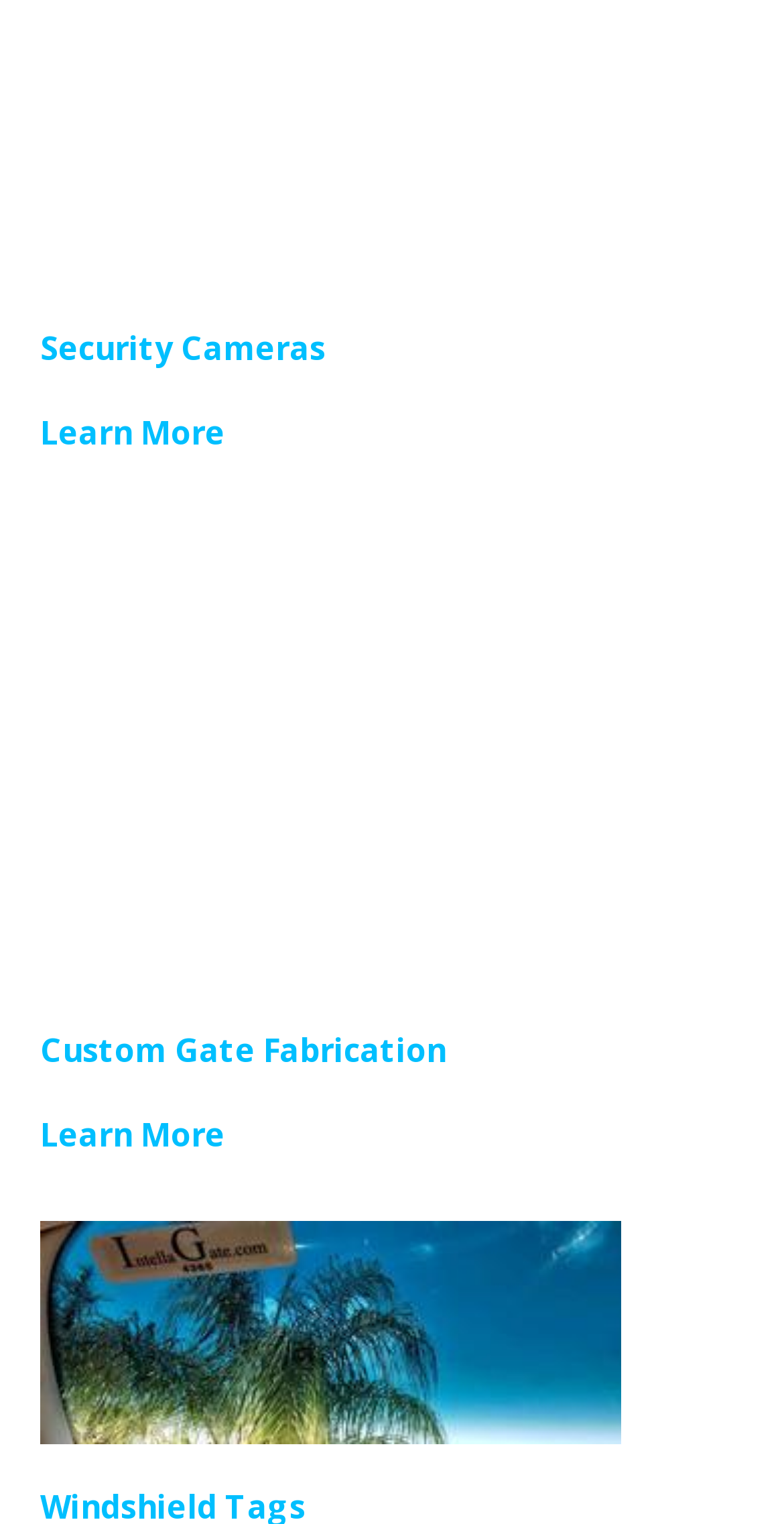Please answer the following question using a single word or phrase: How many 'Learn More' links are there?

2